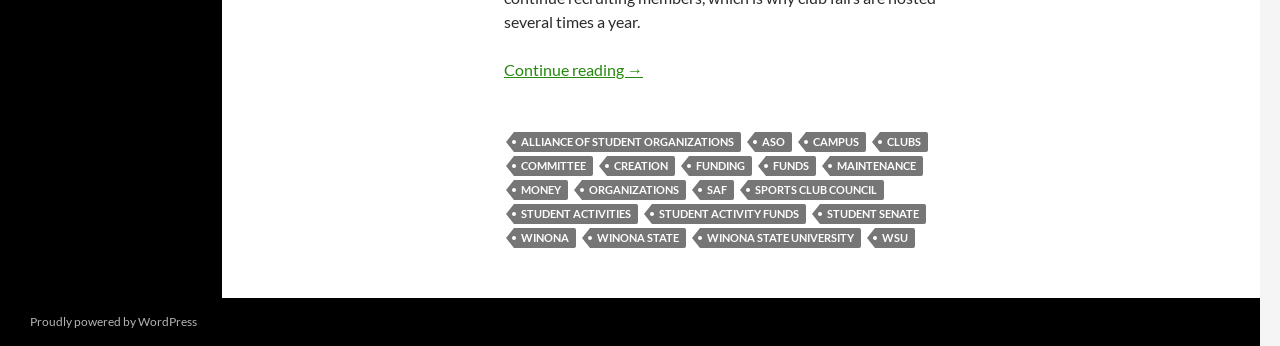Please predict the bounding box coordinates (top-left x, top-left y, bottom-right x, bottom-right y) for the UI element in the screenshot that fits the description: Alliance of Student Organizations

[0.402, 0.381, 0.579, 0.439]